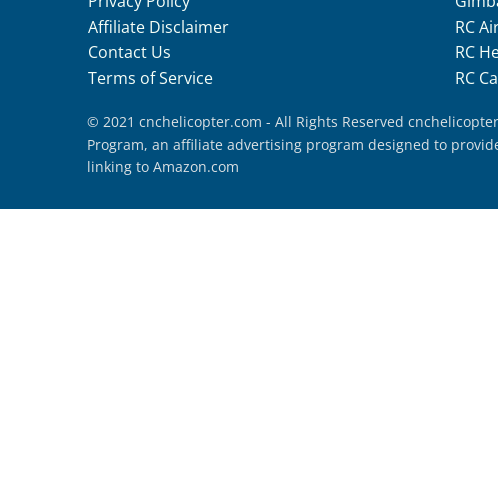What type of information does the footer provide?
Answer briefly with a single word or phrase based on the image.

Essential information